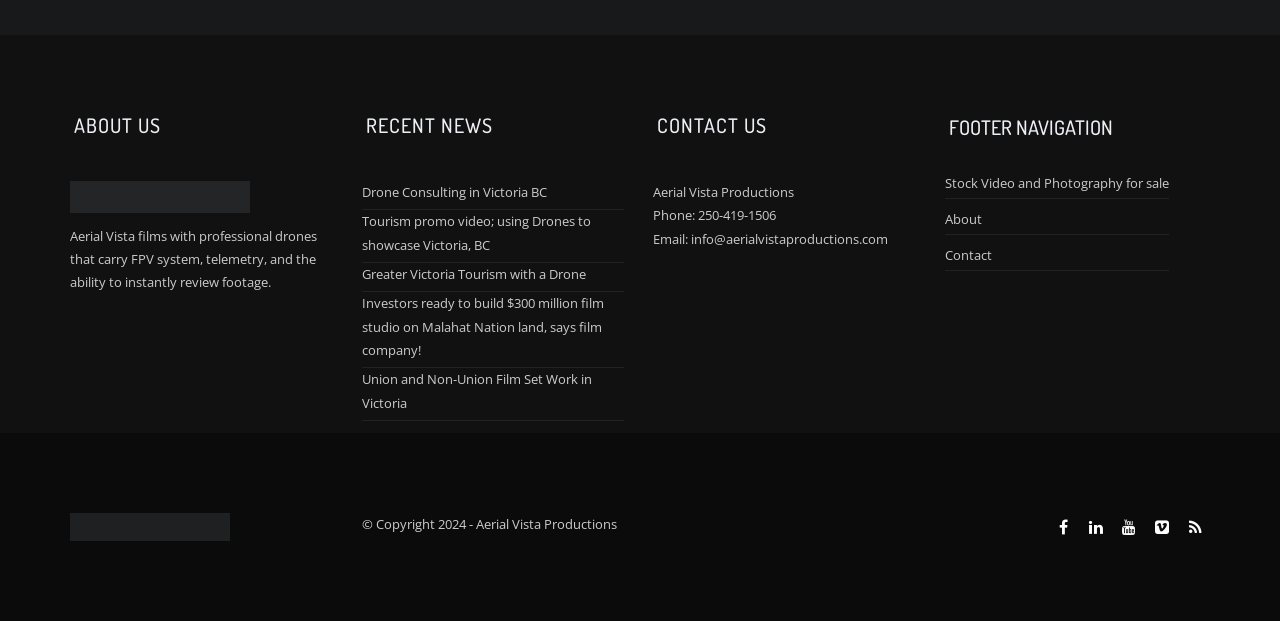Locate the bounding box coordinates of the element you need to click to accomplish the task described by this instruction: "Post your comment".

None